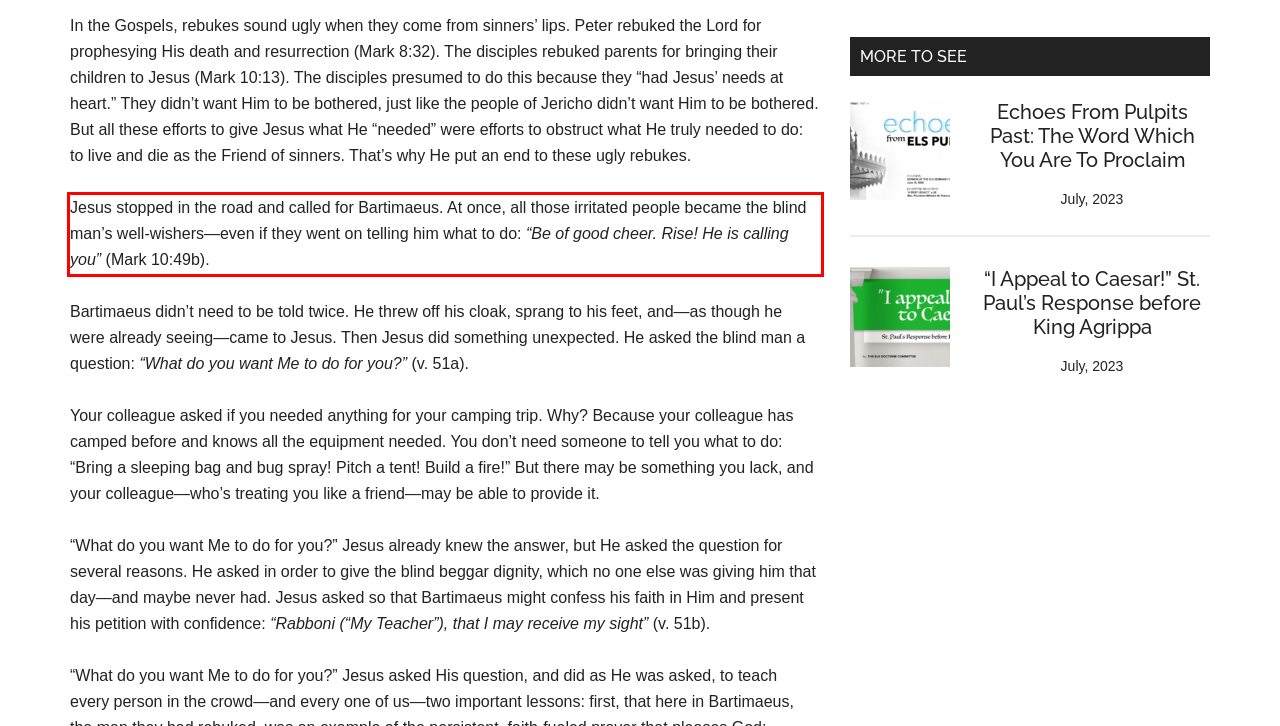Identify the text inside the red bounding box in the provided webpage screenshot and transcribe it.

Jesus stopped in the road and called for Bartimaeus. At once, all those irritated people became the blind man’s well-wishers—even if they went on telling him what to do: “Be of good cheer. Rise! He is calling you” (Mark 10:49b).